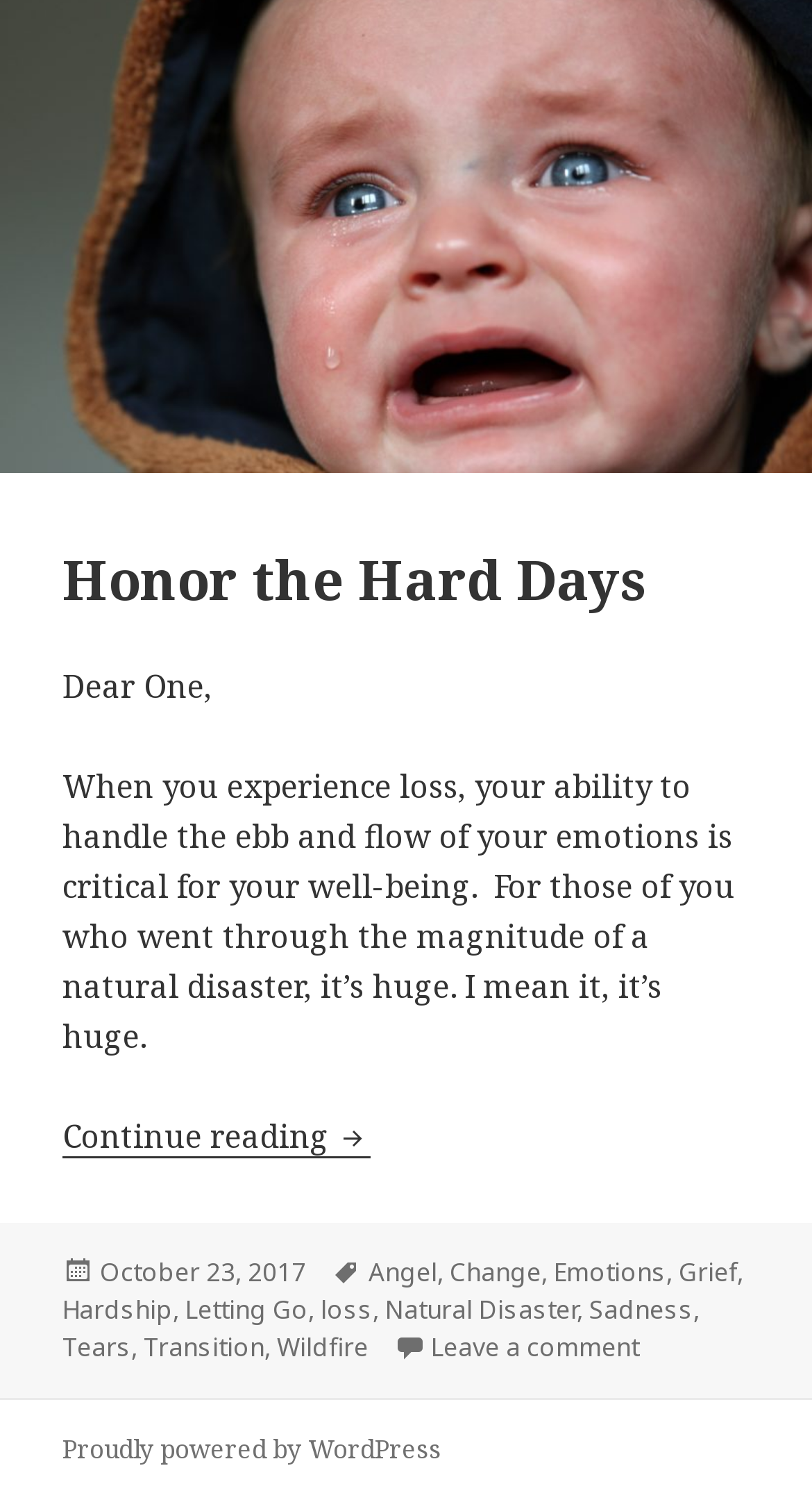Find the bounding box coordinates for the HTML element described in this sentence: "Transition". Provide the coordinates as four float numbers between 0 and 1, in the format [left, top, right, bottom].

[0.177, 0.886, 0.326, 0.911]